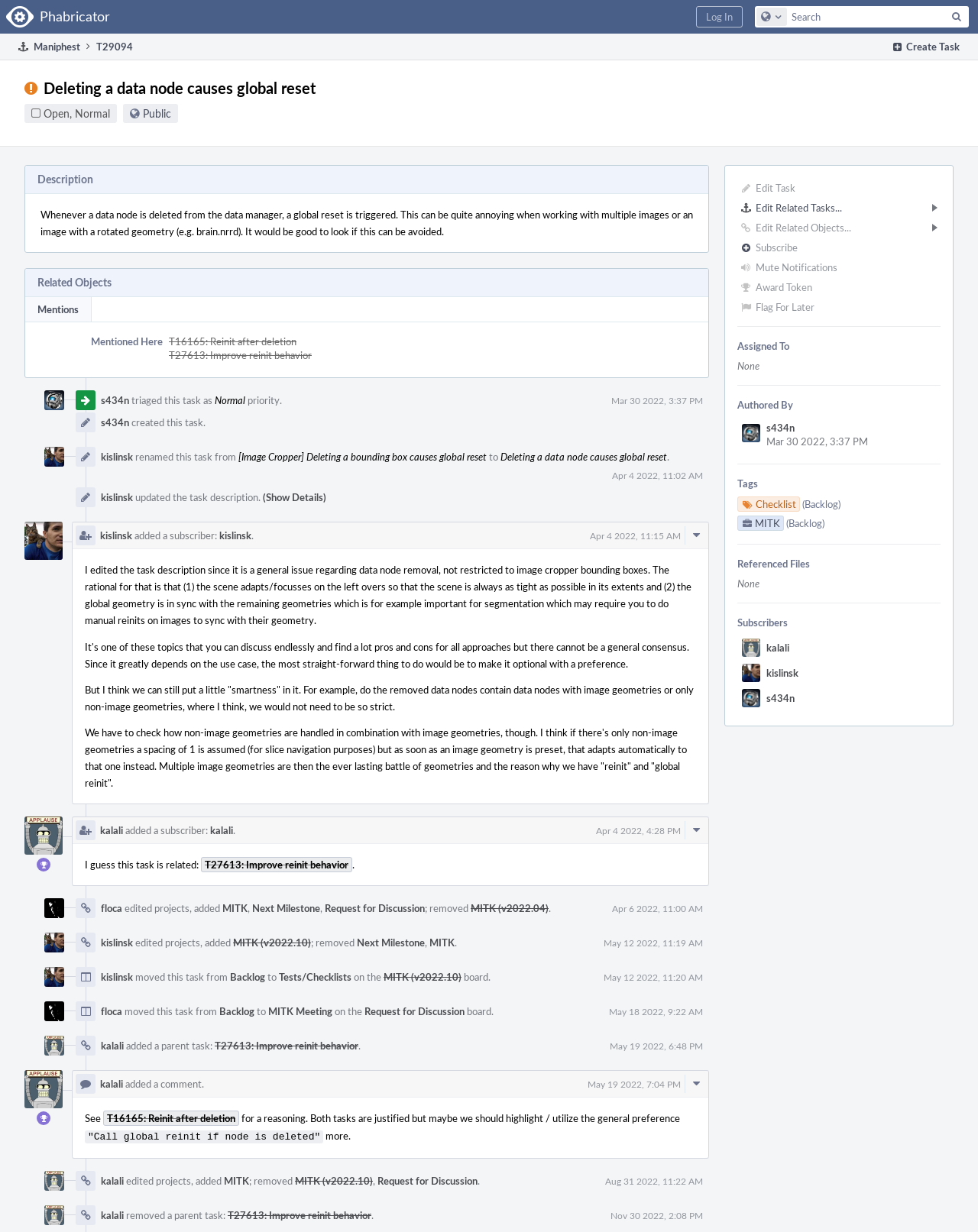Elaborate on the different components and information displayed on the webpage.

This webpage appears to be a task management page, specifically focused on a task titled "Deleting a data node causes global reset". 

At the top of the page, there is a navigation bar with links to "Home Phabricator", "Create Task", and "Maniphest". There is also a search bar and a button to configure global search. 

Below the navigation bar, the task title "Deleting a data node causes global reset" is displayed, along with its status as "Open" and "NormalPublic". 

On the left side of the page, there are several links and buttons, including "Edit Task", "Edit Related Tasks", "Edit Related Objects", "Subscribe", "Mute Notifications", "Award Token", and "Flag For Later". 

The main content of the page is divided into several sections. The first section displays information about the task, including the assigned user, authored by, and tags. 

The next section is a table displaying a checklist, with a single item "(Backlog)". 

Following this, there are sections for referenced files, subscribers, and task descriptions. The task description explains that deleting a data node from the data manager triggers a global reset, which can be annoying when working with multiple images or an image with a rotated geometry. 

The page also includes a section for related objects, which mentions two tasks, "T16165: Reinit after deletion" and "T27613: Improve reinit behavior". 

Finally, there are sections displaying the task's history, including when it was triaged, created, and renamed, along with the users involved in these actions.